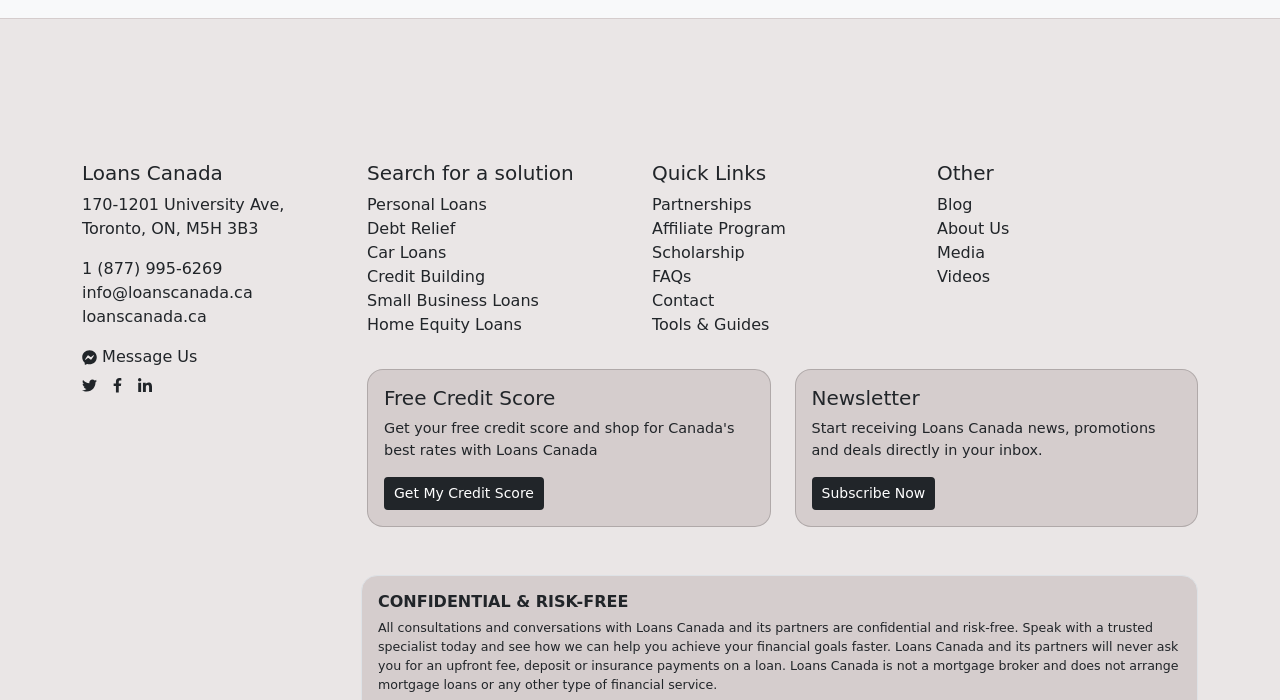What type of loans are offered?
Please give a detailed answer to the question using the information shown in the image.

The type of loans offered are Personal Loans, Debt Relief, Car Loans, Credit Building, Small Business Loans, and Home Equity Loans, which are mentioned in the link elements under the heading 'Search for a solution'.